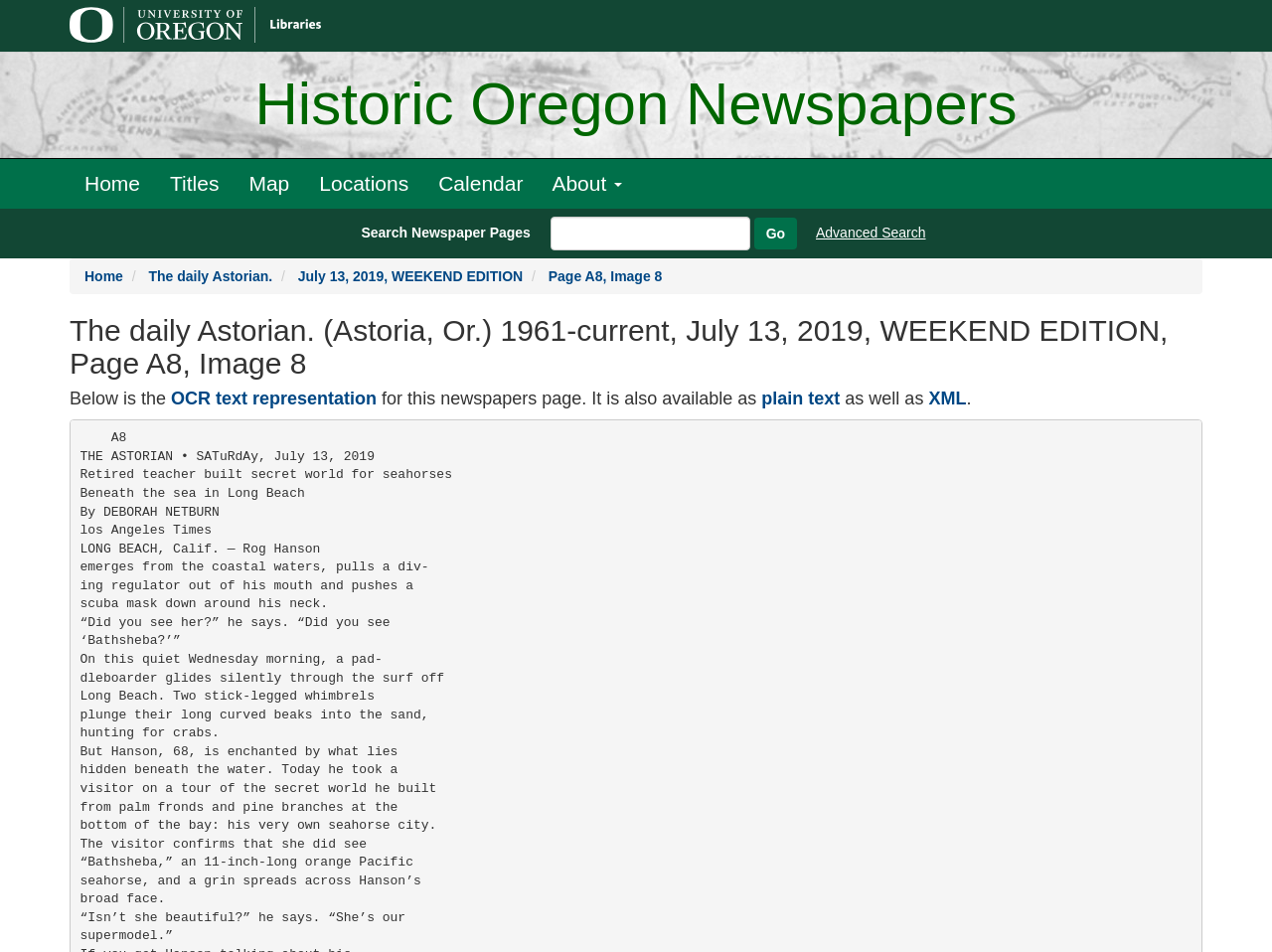Please locate and generate the primary heading on this webpage.

Historic Oregon Newspapers